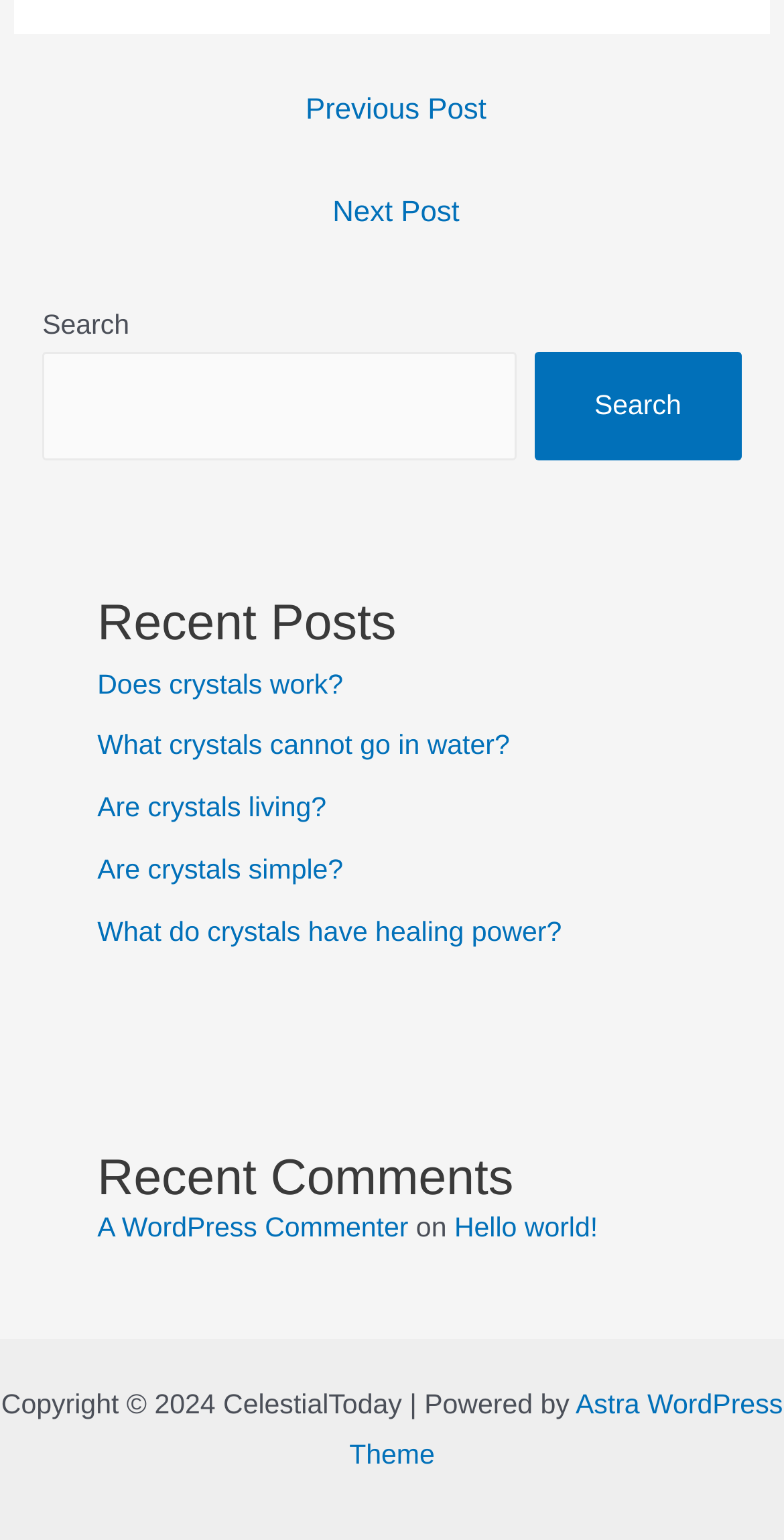Please mark the bounding box coordinates of the area that should be clicked to carry out the instruction: "Visit the website powered by 'Astra WordPress Theme'".

[0.445, 0.902, 0.998, 0.954]